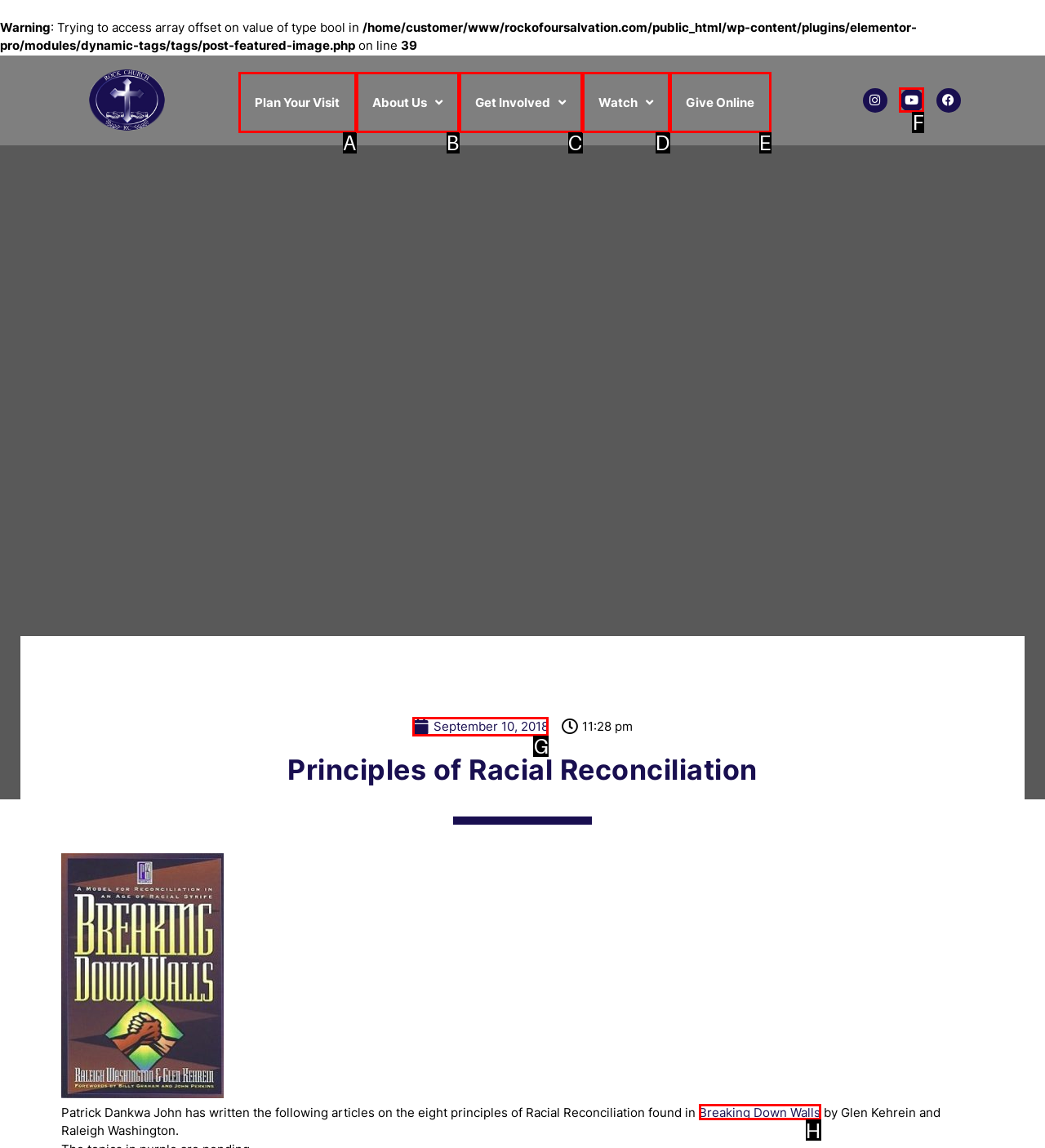Choose the option that best matches the element: About Us
Respond with the letter of the correct option.

B